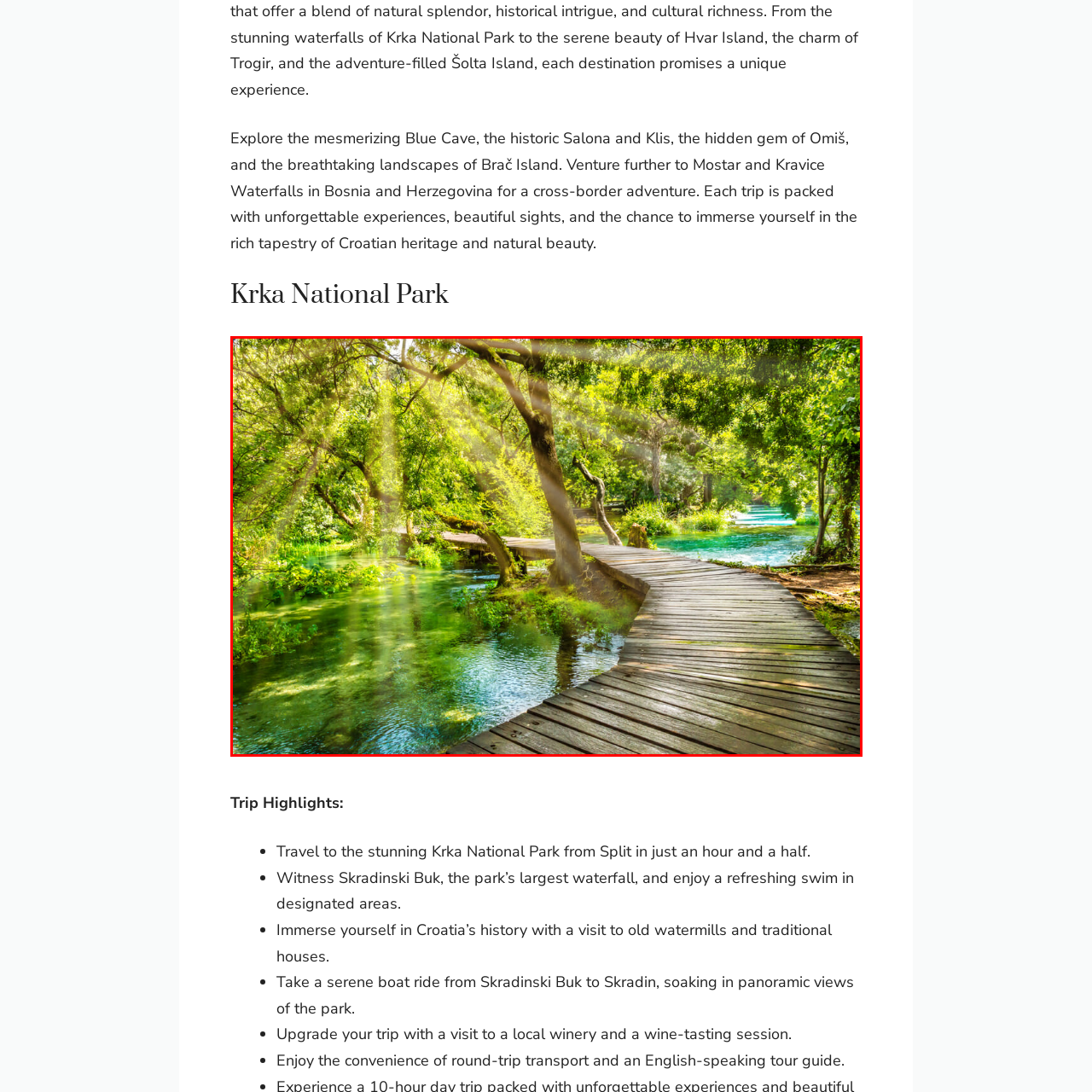Describe fully the image that is contained within the red bounding box.

This serene image captures a picturesque scene from Krka National Park, showcasing a wooden pathway that meanders through lush greenery and serene waters. Sunlight filters through the trees, casting a gentle glow on the vibrant hues of the surrounding foliage and the shimmering surface of the river. The tranquil atmosphere invites visitors to explore this natural wonder, rich in biodiversity and stunning landscapes. Krka National Park is renowned for its spectacular waterfalls, including Skradinski Buk, and offers numerous opportunities for adventure and relaxation within the heart of Croatia's stunning natural beauty.